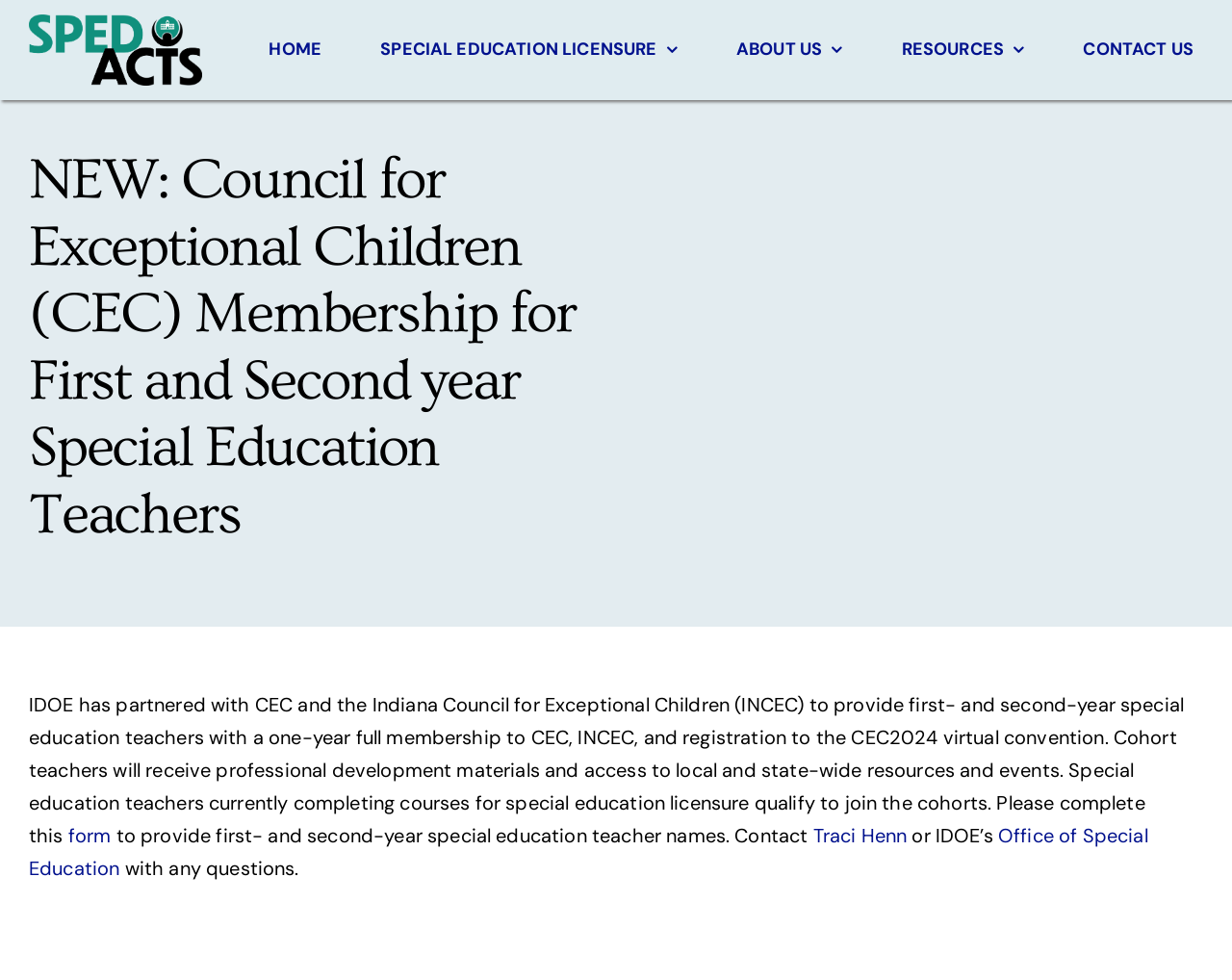Pinpoint the bounding box coordinates for the area that should be clicked to perform the following instruction: "Navigate to the HOME page".

[0.21, 0.028, 0.269, 0.075]